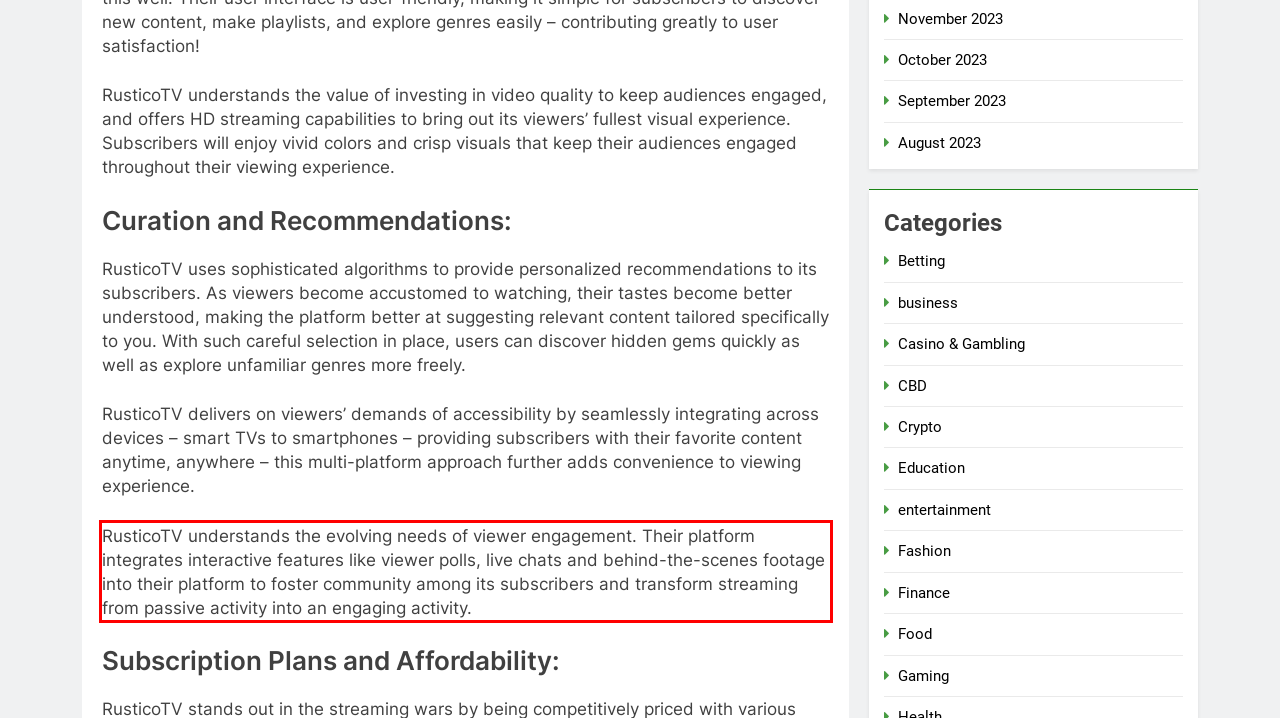From the given screenshot of a webpage, identify the red bounding box and extract the text content within it.

RusticoTV understands the evolving needs of viewer engagement. Their platform integrates interactive features like viewer polls, live chats and behind-the-scenes footage into their platform to foster community among its subscribers and transform streaming from passive activity into an engaging activity.